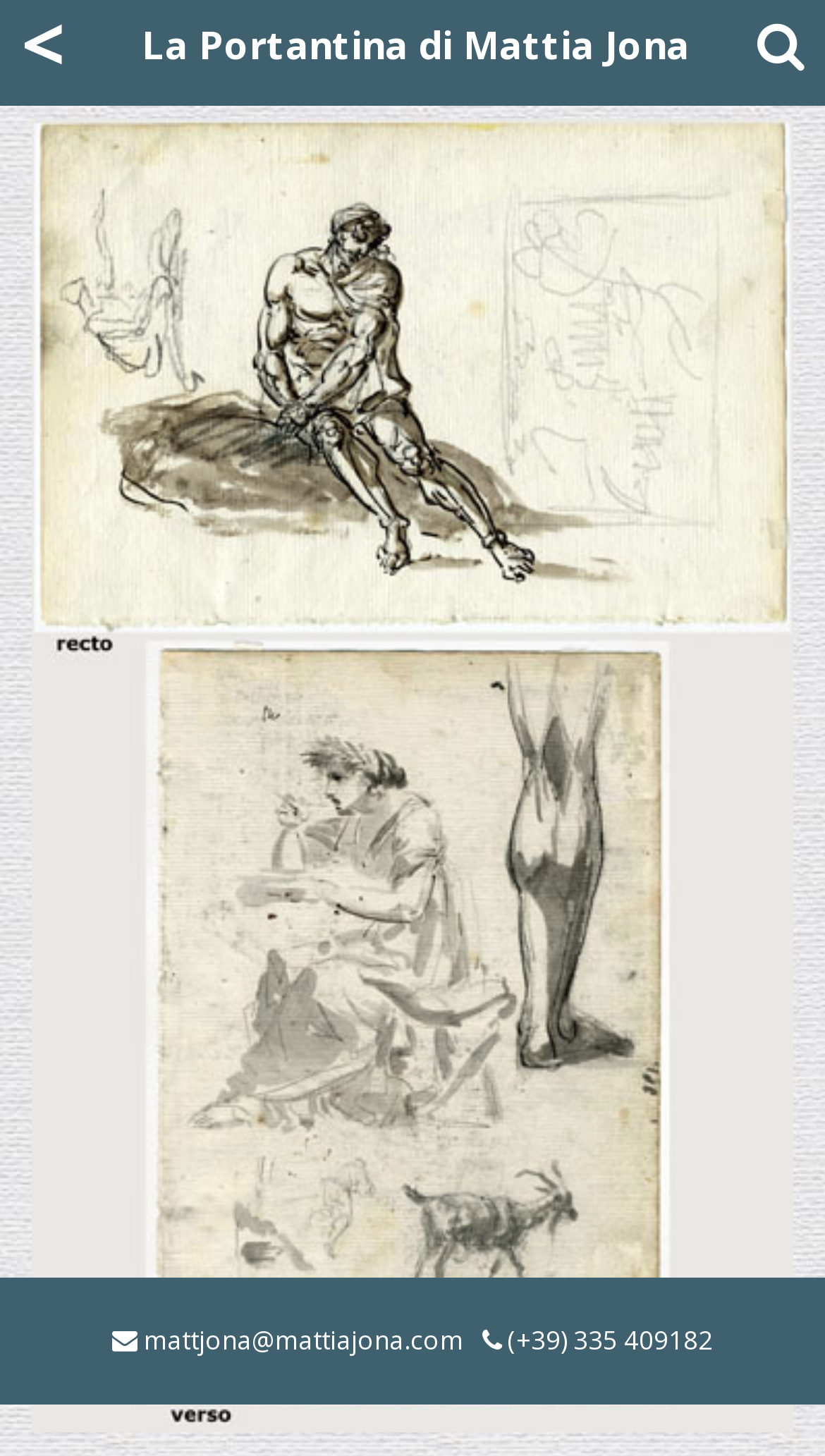Who is the artist of the artwork?
Answer the question with a detailed explanation, including all necessary information.

I found a link with the text 'La Portantina di Mattia Jona' which suggests that Mattia Jona is the artist of the artwork.